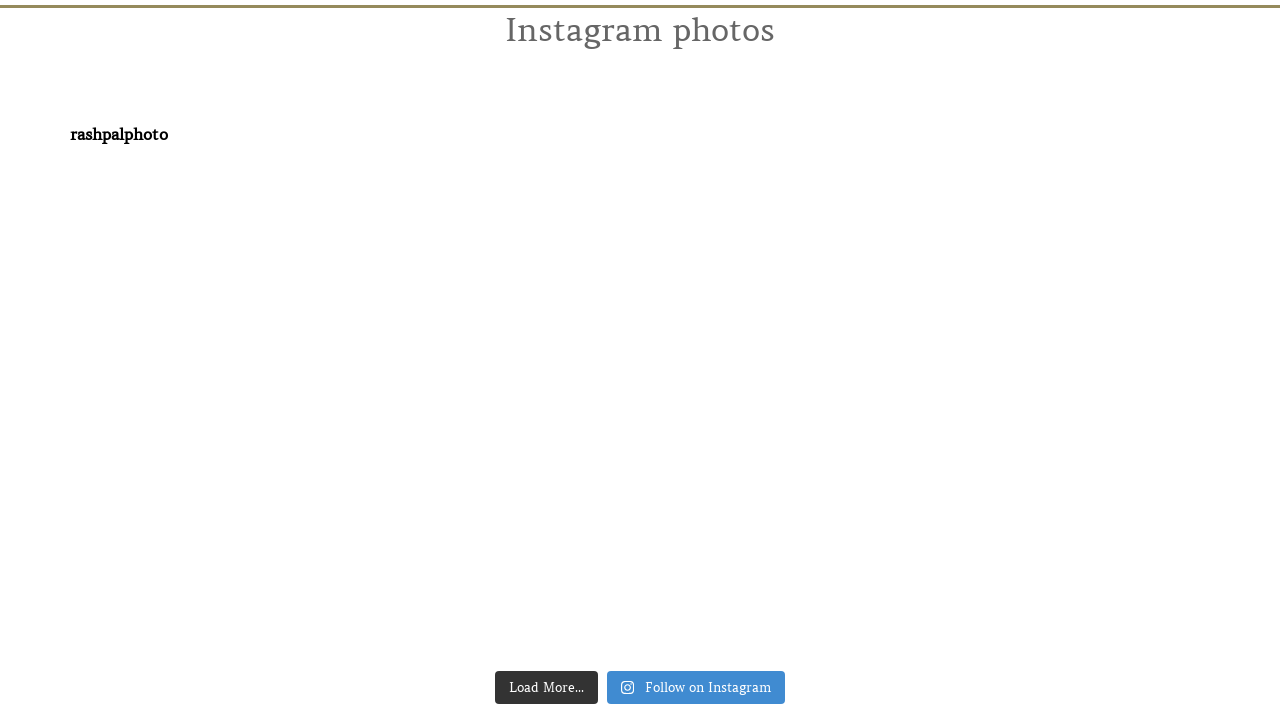Is there a 'Load More...' button on the webpage?
Provide a short answer using one word or a brief phrase based on the image.

Yes